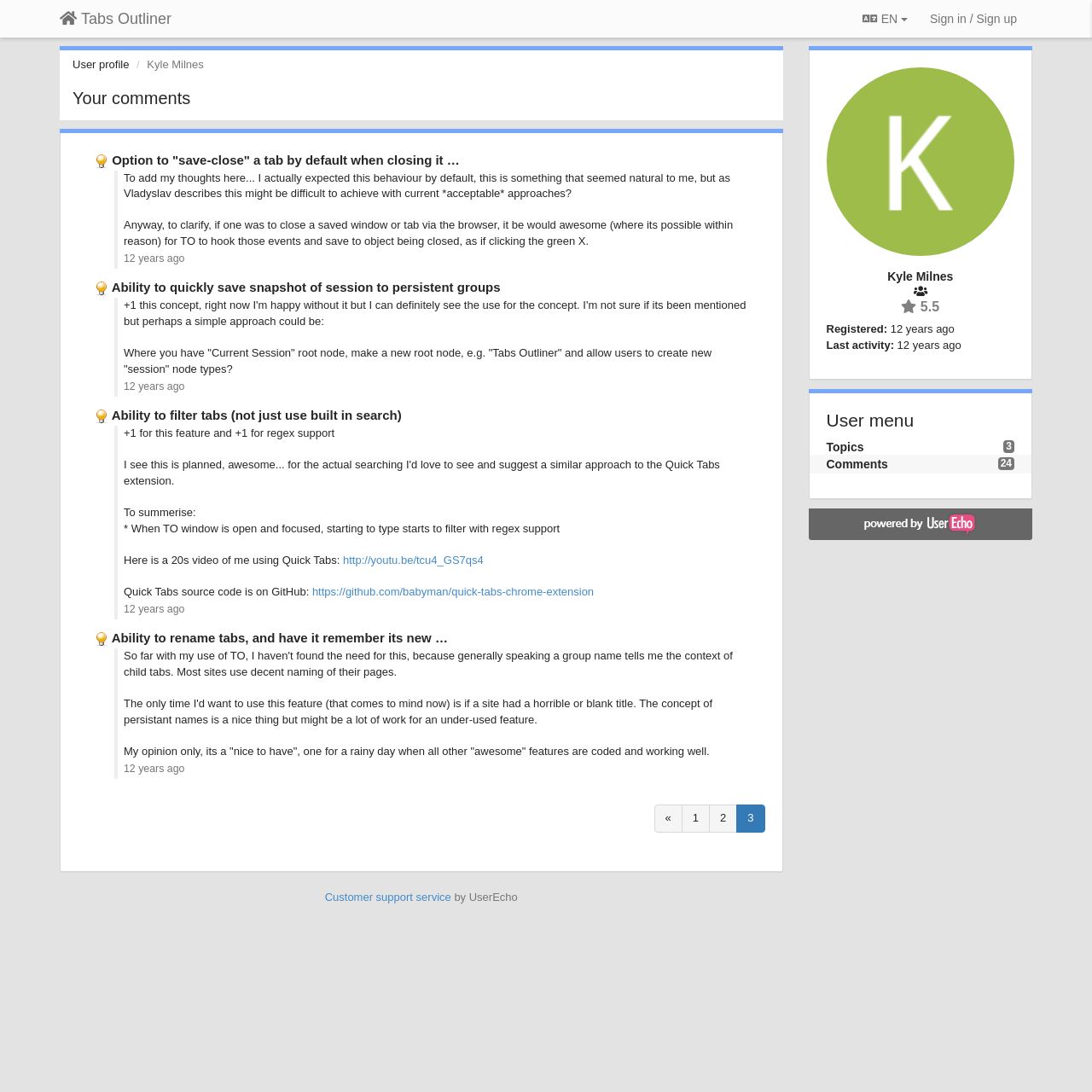Kindly determine the bounding box coordinates for the clickable area to achieve the given instruction: "View the 'User profile'".

[0.066, 0.053, 0.118, 0.065]